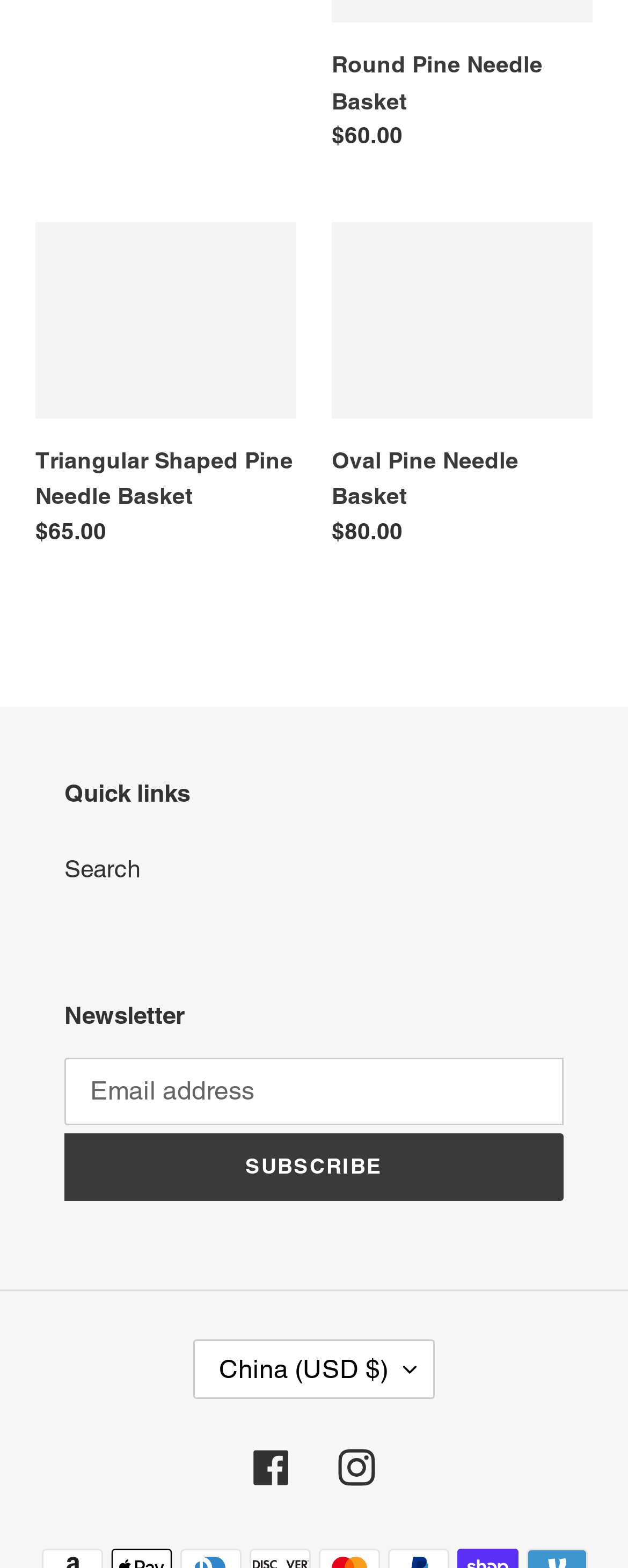Using the element description provided, determine the bounding box coordinates in the format (top-left x, top-left y, bottom-right x, bottom-right y). Ensure that all values are floating point numbers between 0 and 1. Element description: Facebook

[0.403, 0.924, 0.462, 0.948]